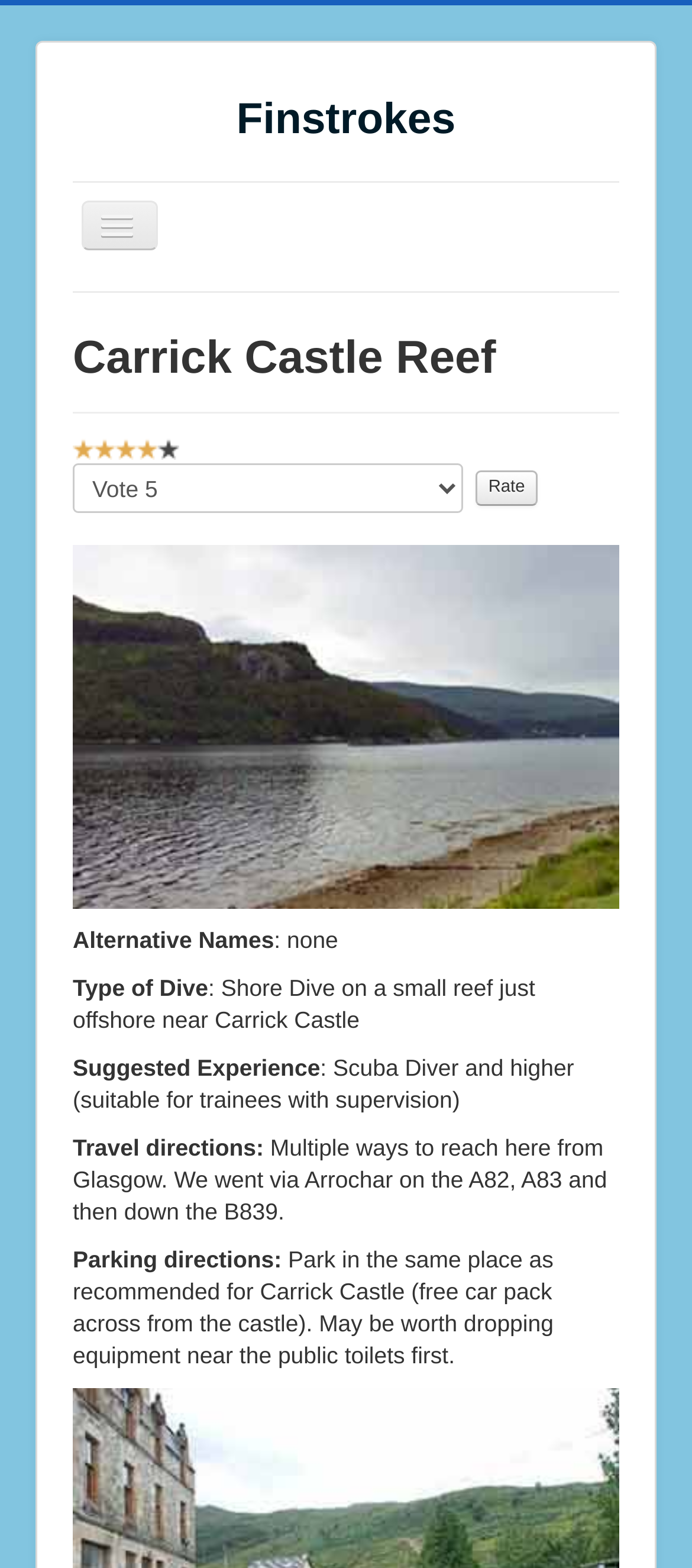Extract the heading text from the webpage.

Carrick Castle Reef